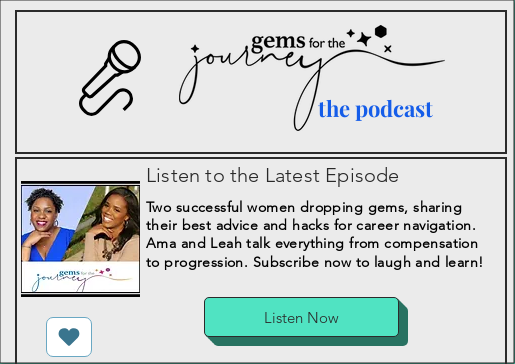Please give a succinct answer to the question in one word or phrase:
How many women are featured in the image?

Two